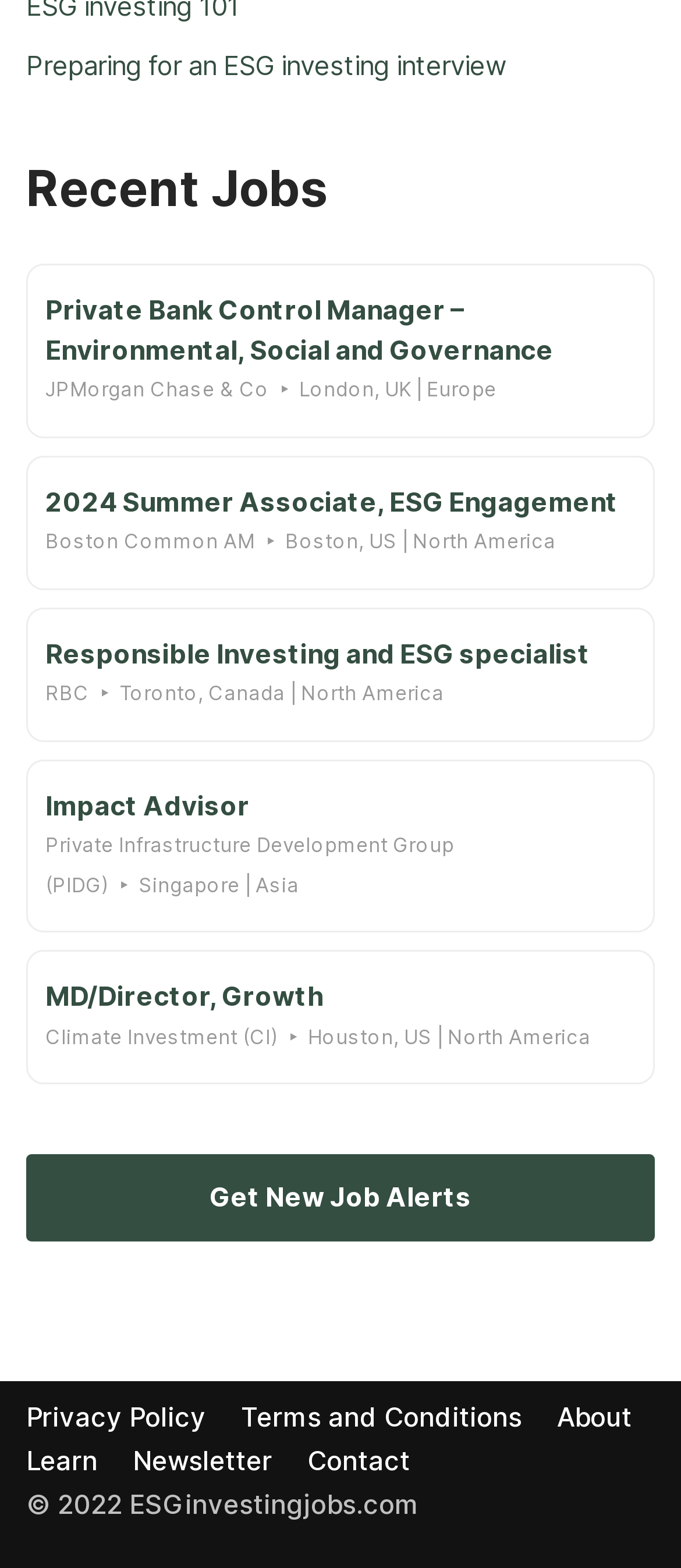Predict the bounding box coordinates of the UI element that matches this description: "Privacy Policy". The coordinates should be in the format [left, top, right, bottom] with each value between 0 and 1.

[0.038, 0.89, 0.303, 0.918]